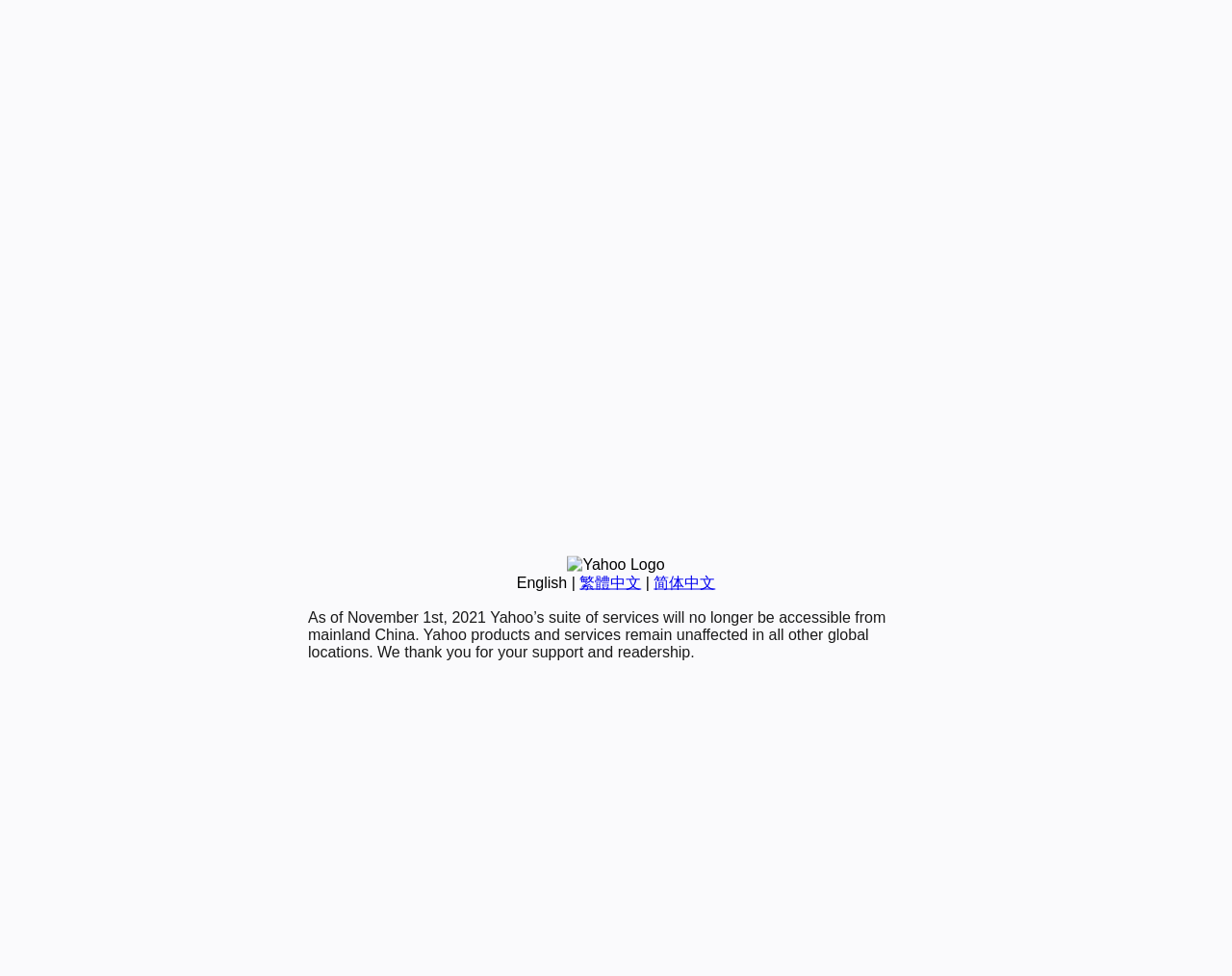Identify the bounding box of the UI element that matches this description: "繁體中文".

[0.47, 0.588, 0.52, 0.605]